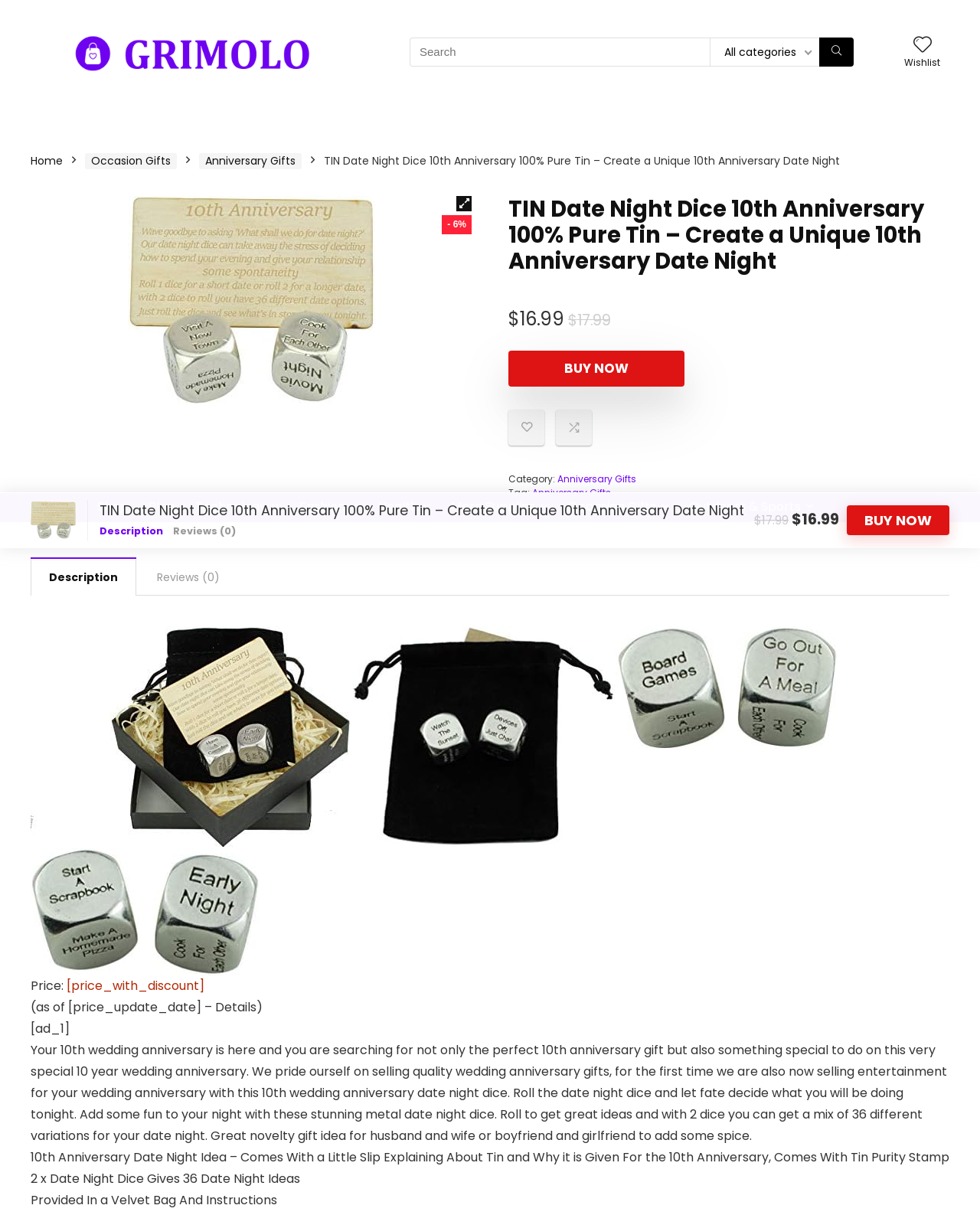Please give a short response to the question using one word or a phrase:
What is the purpose of the product?

10th anniversary gift